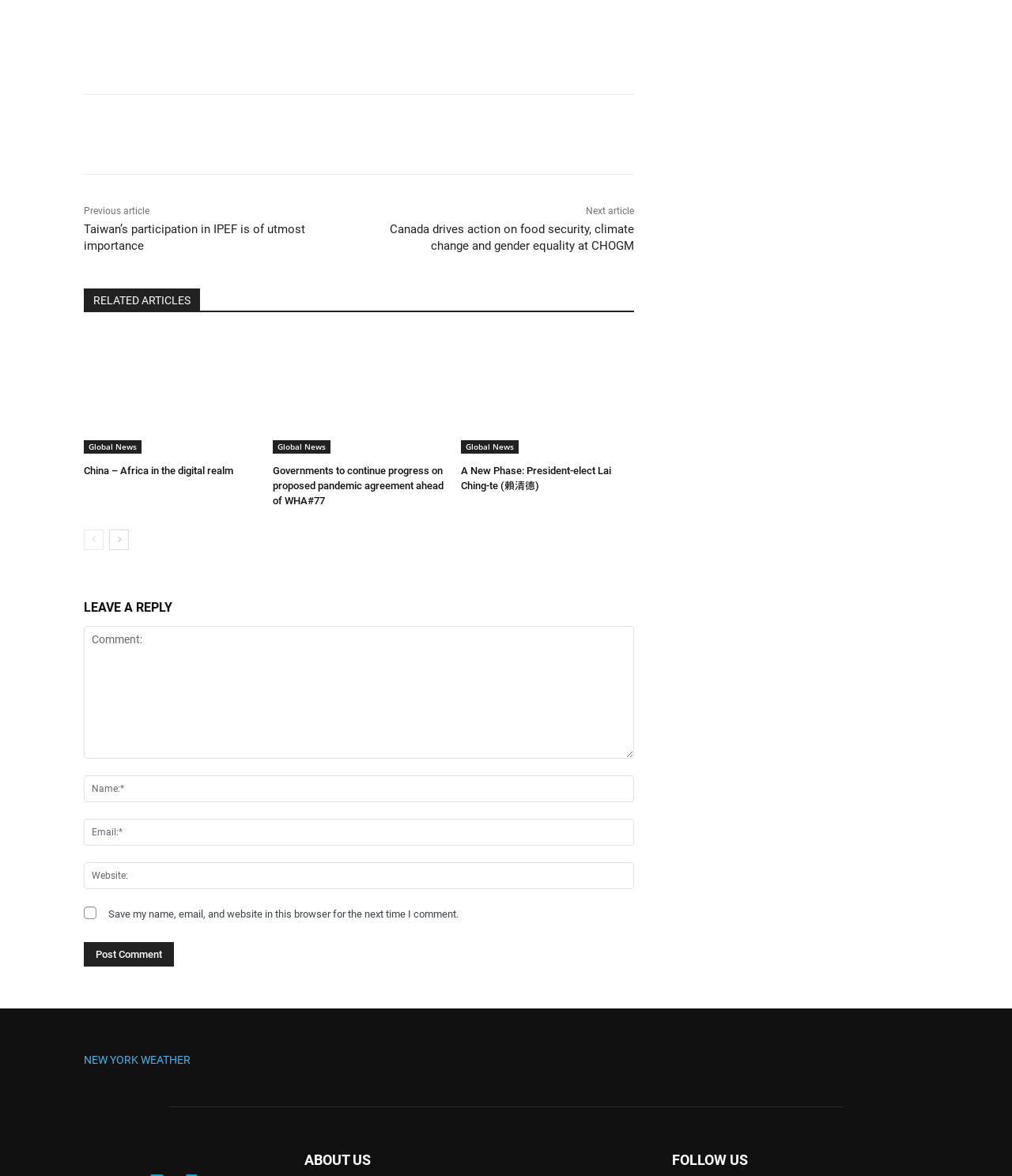Identify the bounding box coordinates of the clickable region to carry out the given instruction: "Post a comment".

[0.083, 0.8, 0.172, 0.821]